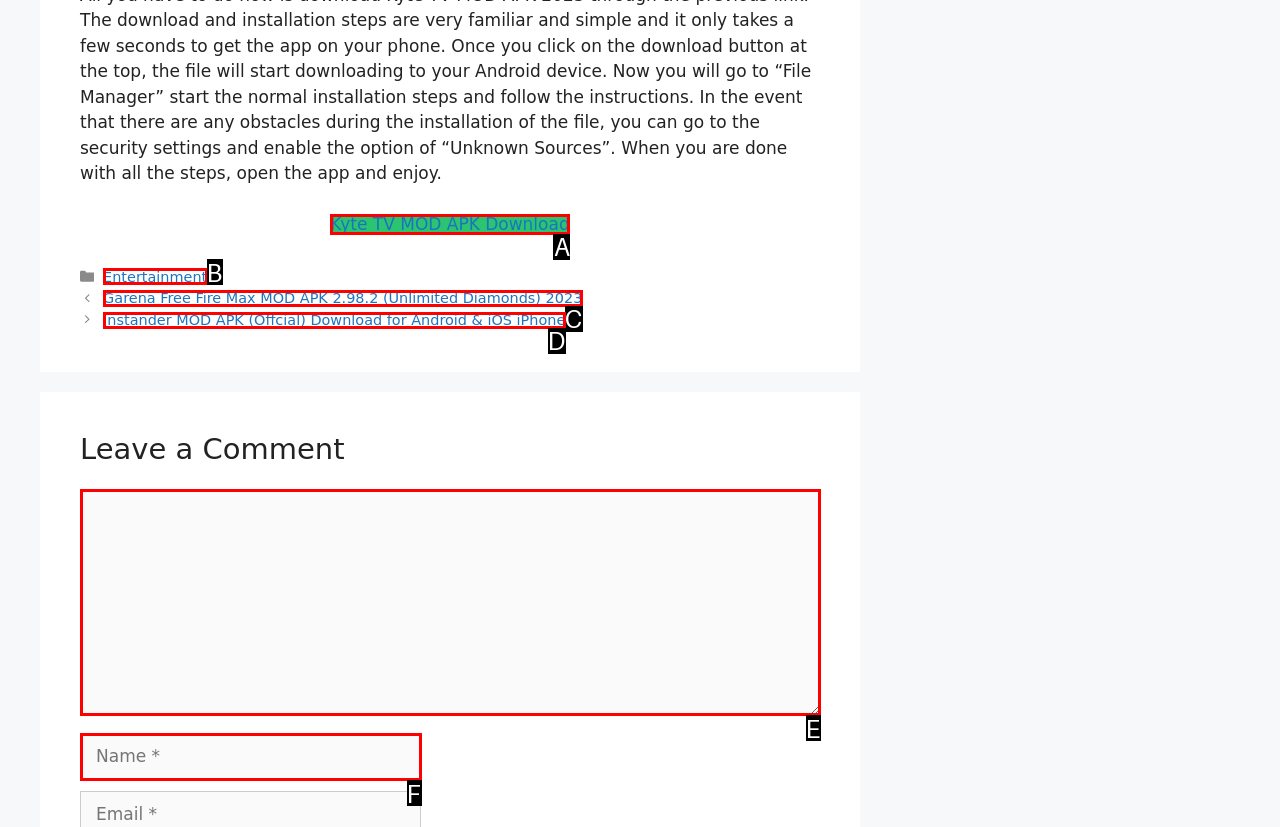Identify the option that corresponds to: parent_node: Comment name="comment"
Respond with the corresponding letter from the choices provided.

E